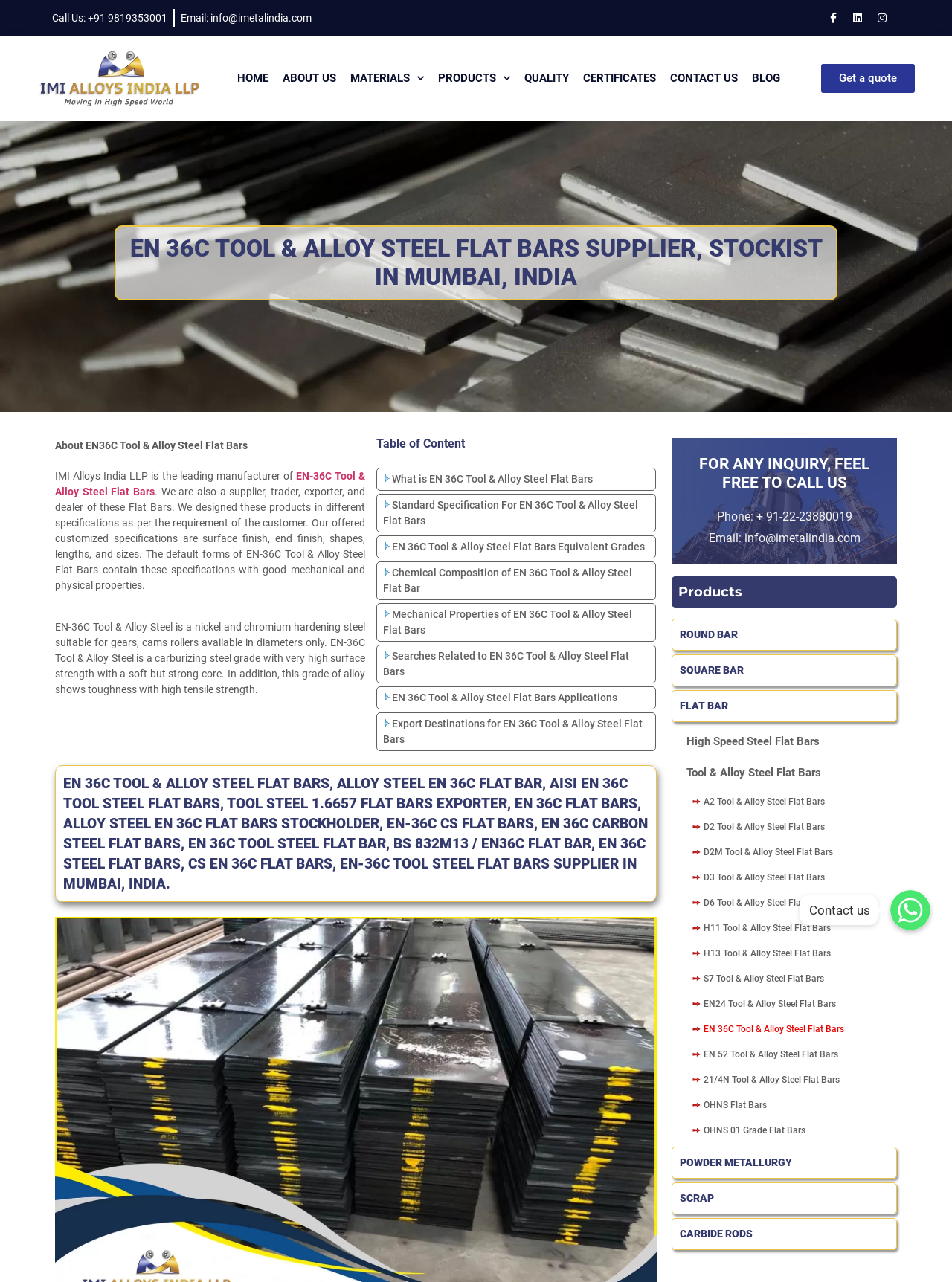Please predict the bounding box coordinates (top-left x, top-left y, bottom-right x, bottom-right y) for the UI element in the screenshot that fits the description: In The Studio

None